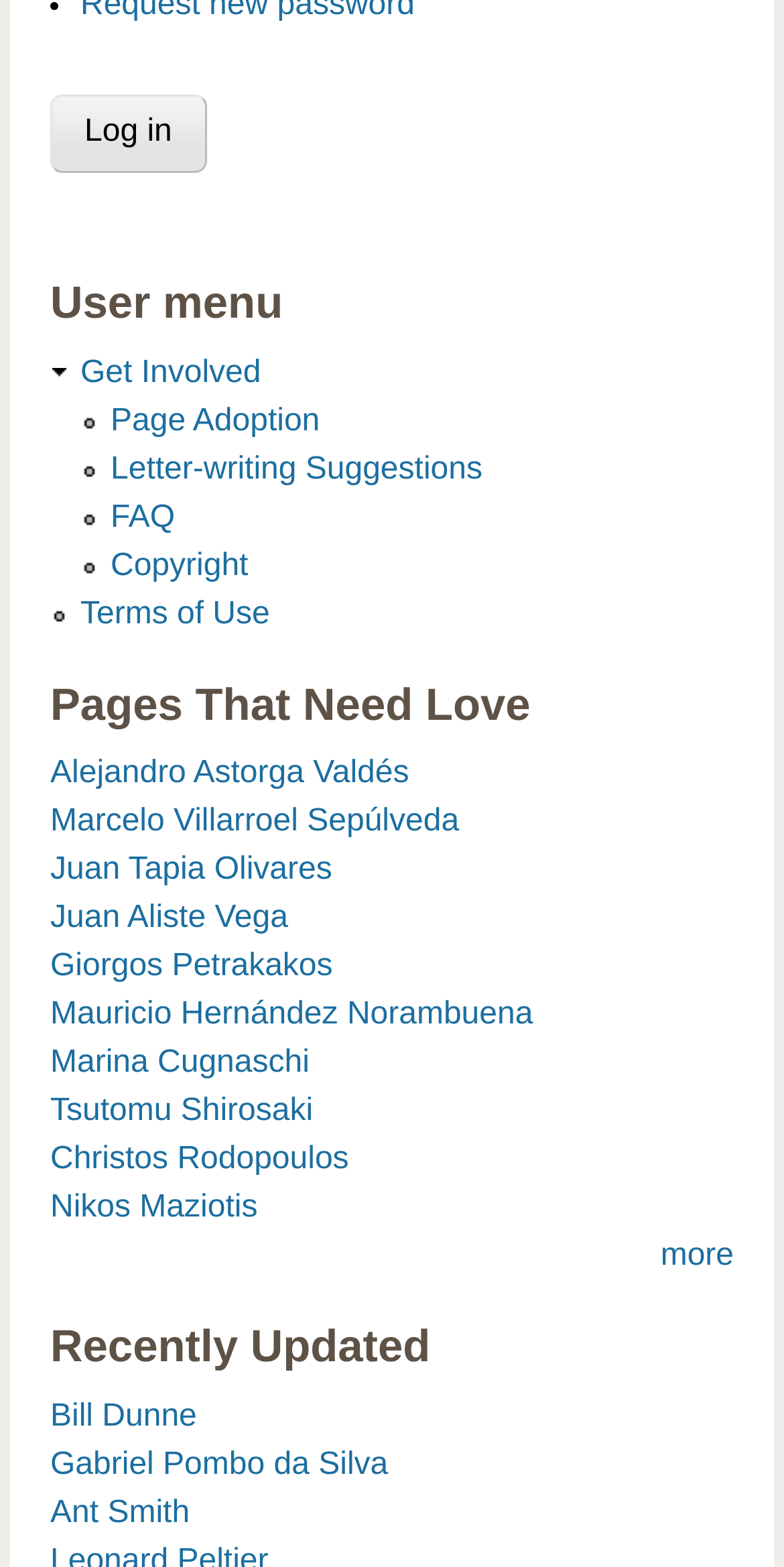Can you give a detailed response to the following question using the information from the image? How many list markers are there in the user menu?

The user menu is located at the top of the webpage, and it contains several options. By counting the list markers, I found that there are 5 list markers in the user menu.